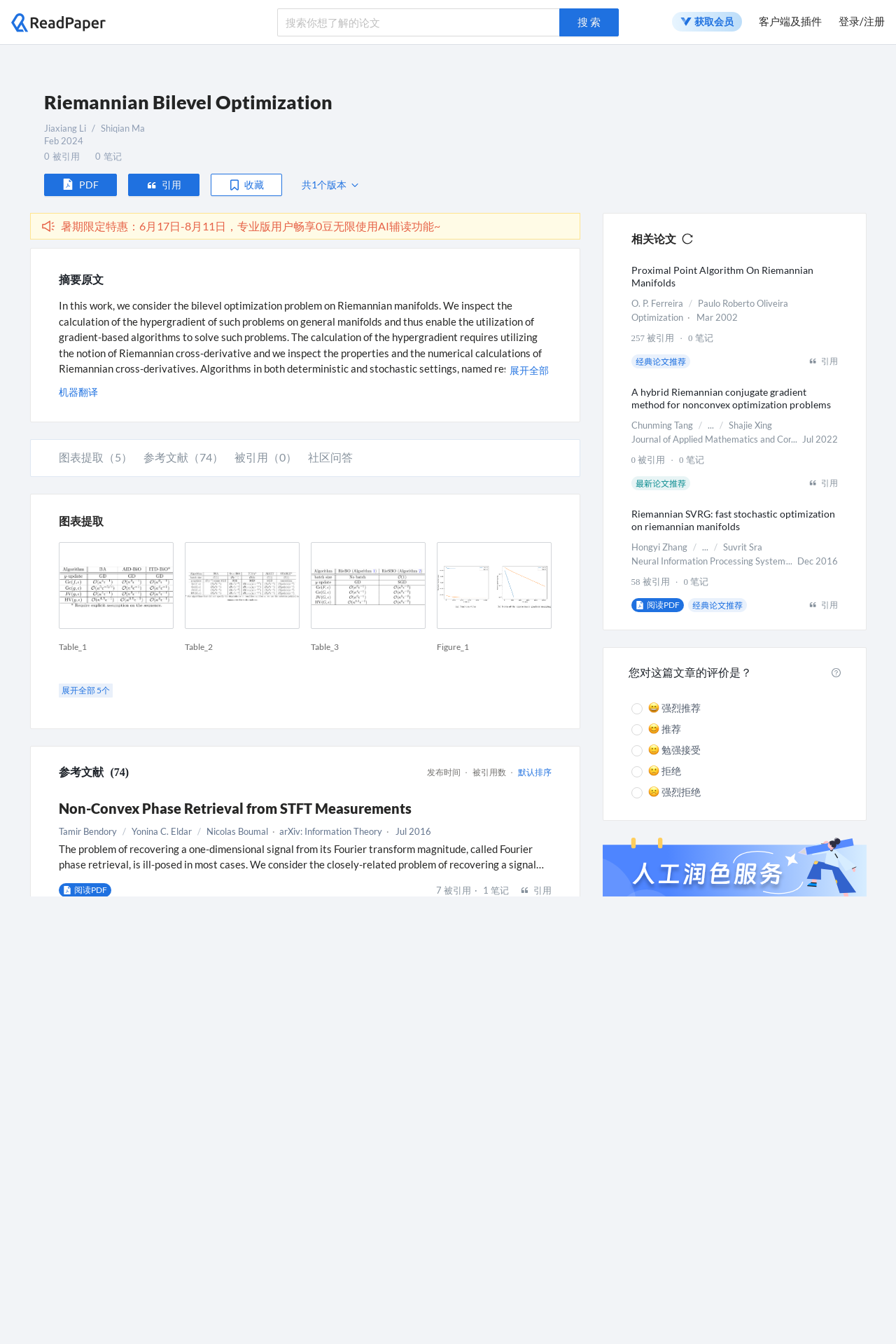Convey a detailed summary of the webpage, mentioning all key elements.

This webpage is a paper reading platform and academic exchange community, specifically designed for researchers to read and discuss papers. The page is divided into two main sections: the top navigation bar and the main content area.

At the top, there is a search bar where users can input keywords to search for papers. On the right side of the search bar, there are several links, including "获取会员" (Become a Member), "客户端及插件" (Client and Plugins), and "登录/注册" (Login/Register).

In the main content area, the paper title "Riemannian Bilevel Optimization" is prominently displayed at the top. Below the title, there is a section with information about the authors, including their names and the publication date. There are also several buttons, including "图标: file-pdf PDF" (PDF icon), "引用" (Citation), and "收藏" (Collect).

The main content of the paper is divided into several sections, including an abstract, introduction, and references. The abstract is a brief summary of the paper, and the introduction provides more detailed information about the research. The references section lists all the sources cited in the paper.

On the right side of the page, there are several links to related papers, including "Non-Convex Phase Retrieval from STFT Measurements", "Positive Definite Matrices", and "Stochastic gradient descent on Riemannian manifolds". Each link includes the title, authors, and a brief summary of the paper.

At the bottom of the page, there is a section with more related papers, including "Semivectorial Bilevel Optimization on Riemannian Manifolds", "An Introduction to Optimization on Smooth Manifolds", and "RTRMC: A Riemannian trust-region method for low-rank matrix completion".